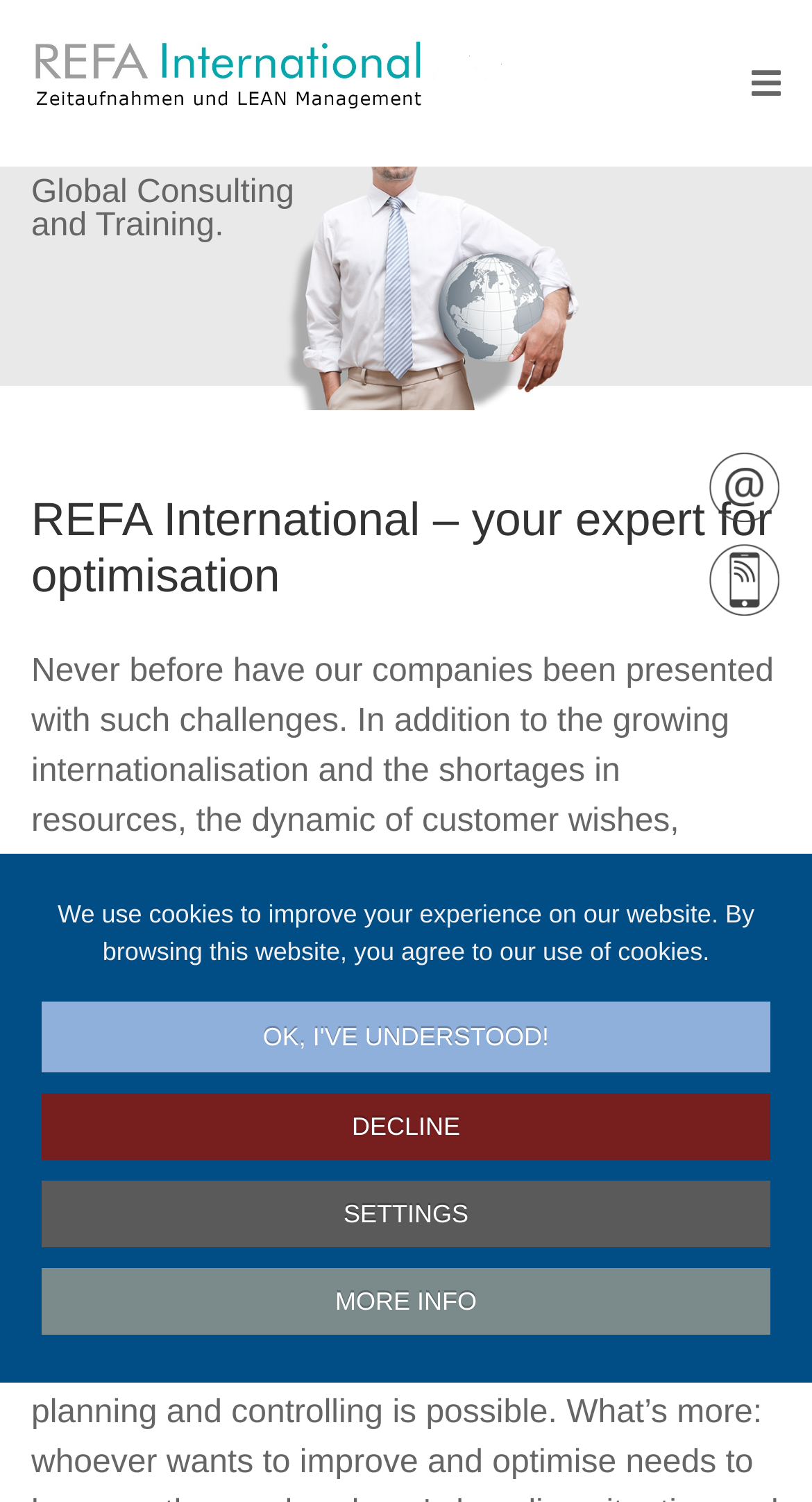What is the company's area of expertise?
Provide a well-explained and detailed answer to the question.

I found the area of expertise by looking at the heading element with the text 'REFA International – your expert for optimisation' which is located at the top of the webpage.